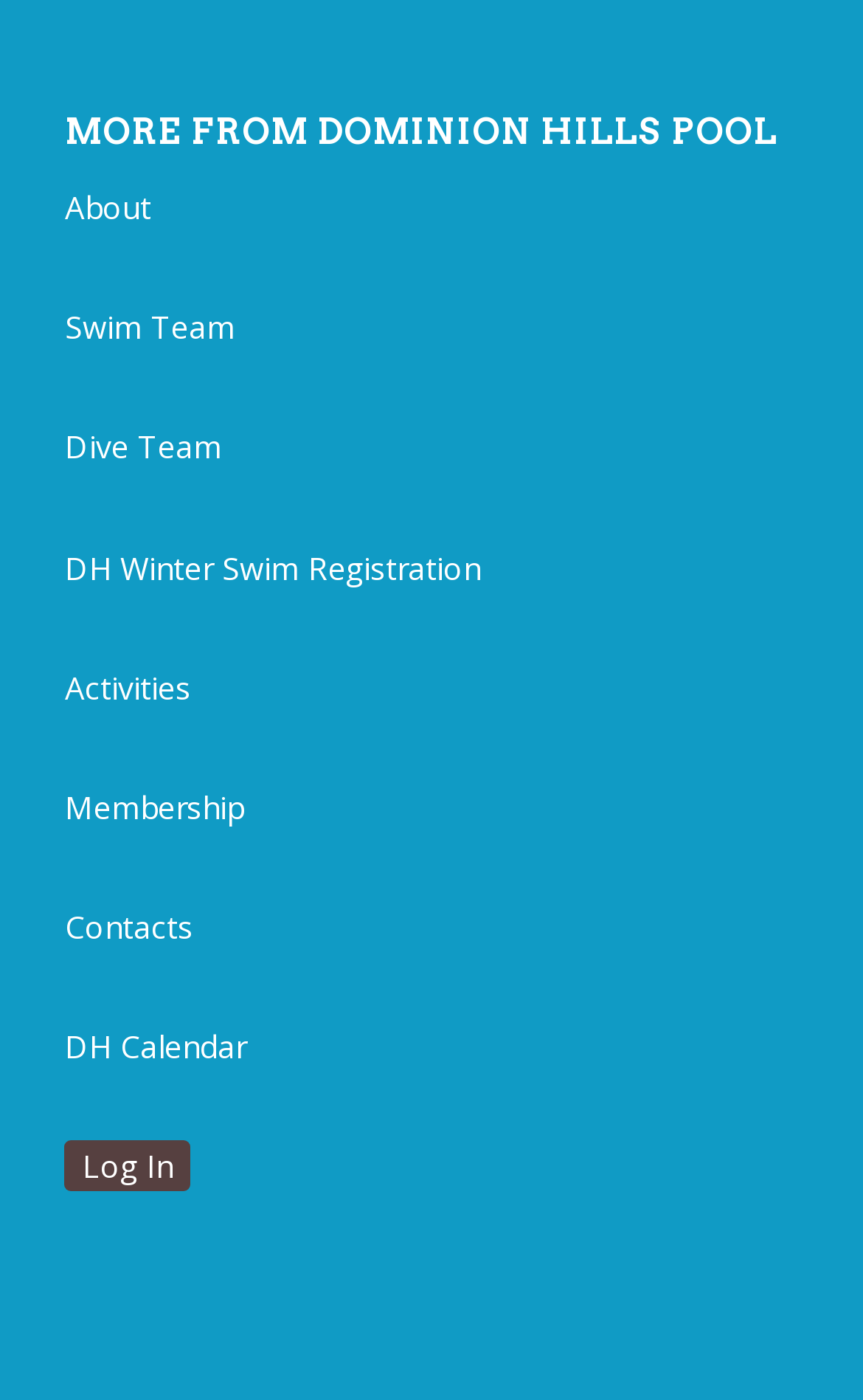How many links are in the navigation menu?
Answer the question with a single word or phrase, referring to the image.

8